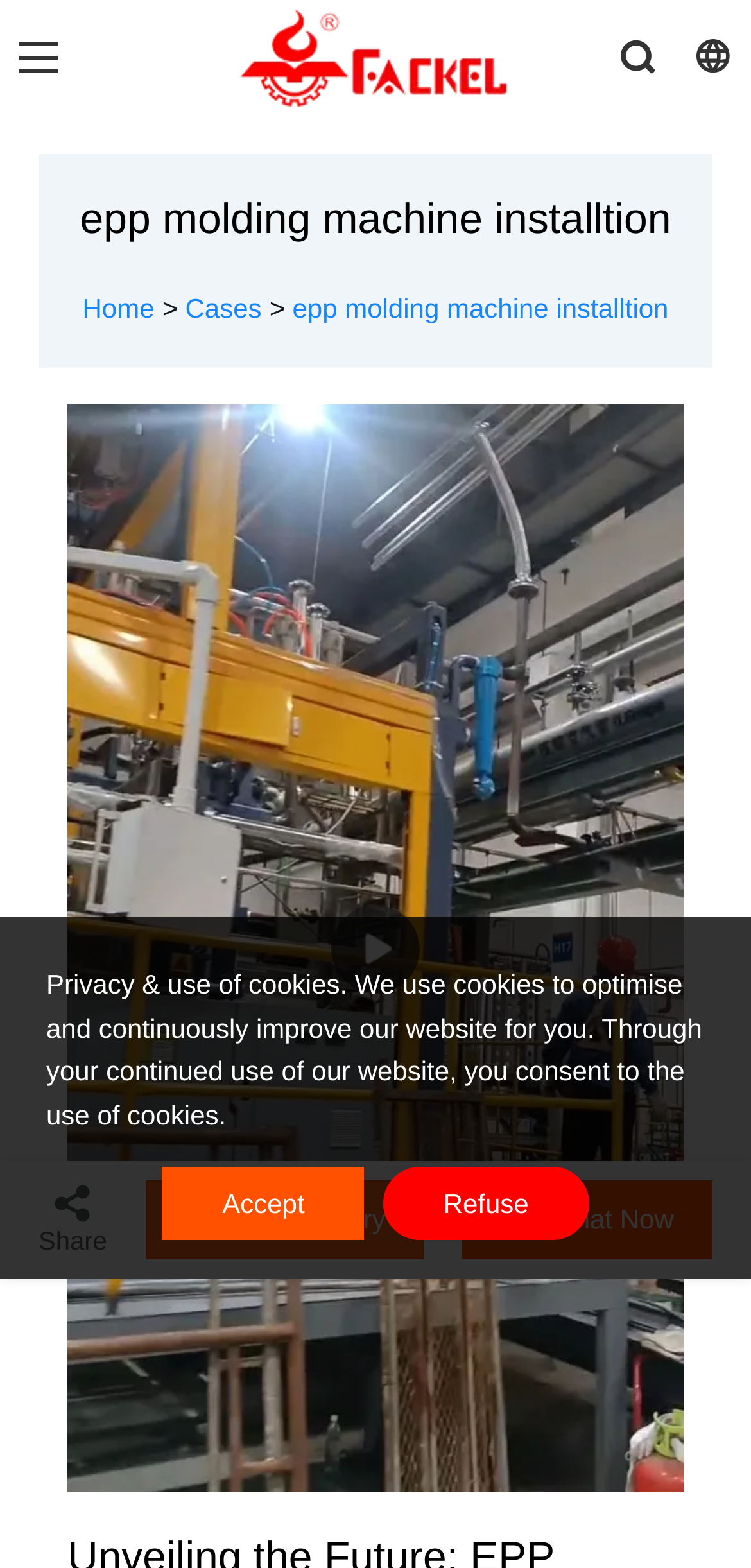Pinpoint the bounding box coordinates of the area that should be clicked to complete the following instruction: "View EPP molding machine installation cases". The coordinates must be given as four float numbers between 0 and 1, i.e., [left, top, right, bottom].

[0.247, 0.186, 0.348, 0.206]